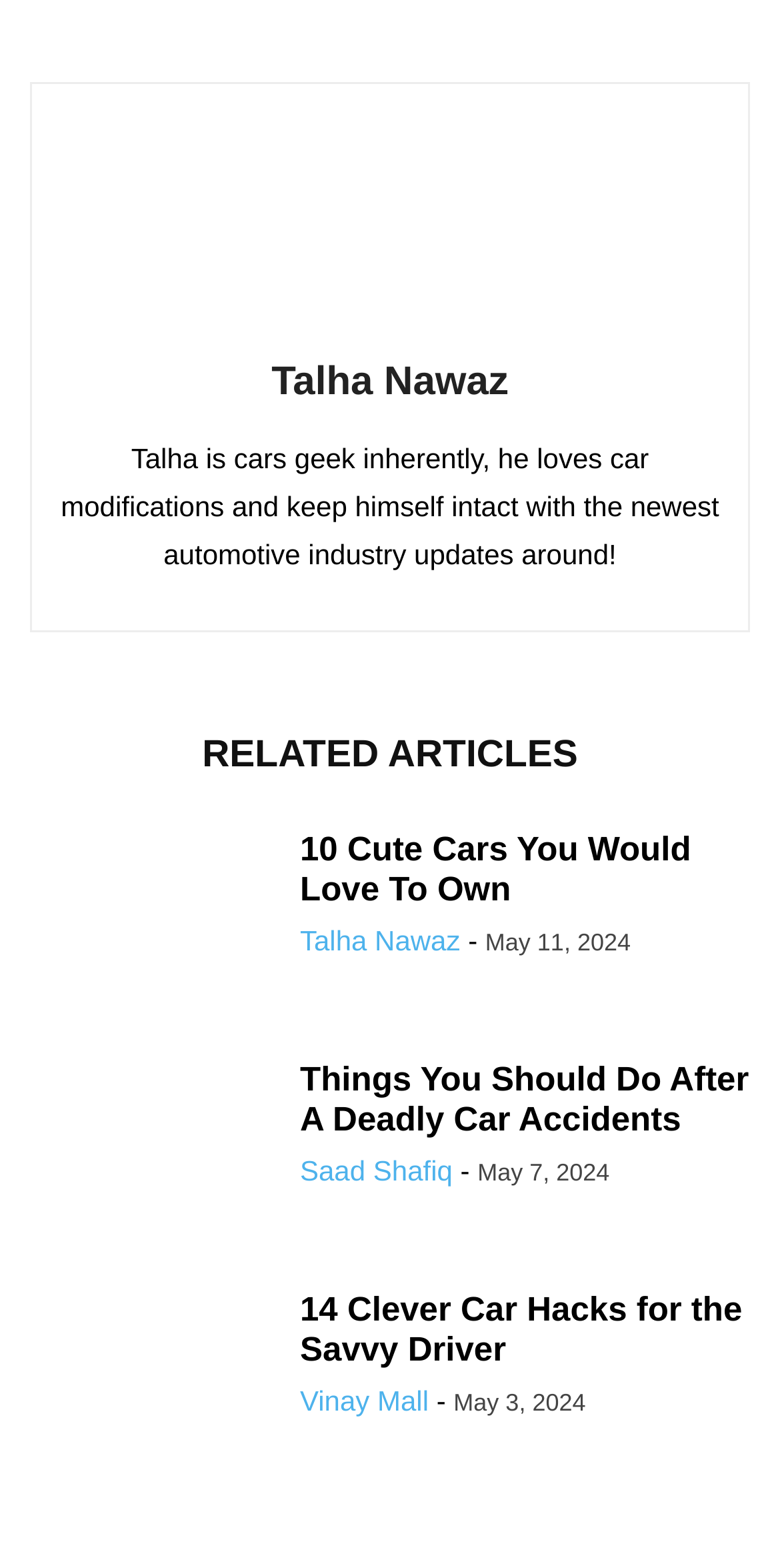Based on the image, provide a detailed response to the question:
How many authors are mentioned on the webpage?

I searched the webpage and found three authors mentioned: Talha Nawaz, Saad Shafiq, and Vinay Mall, each associated with a related article.